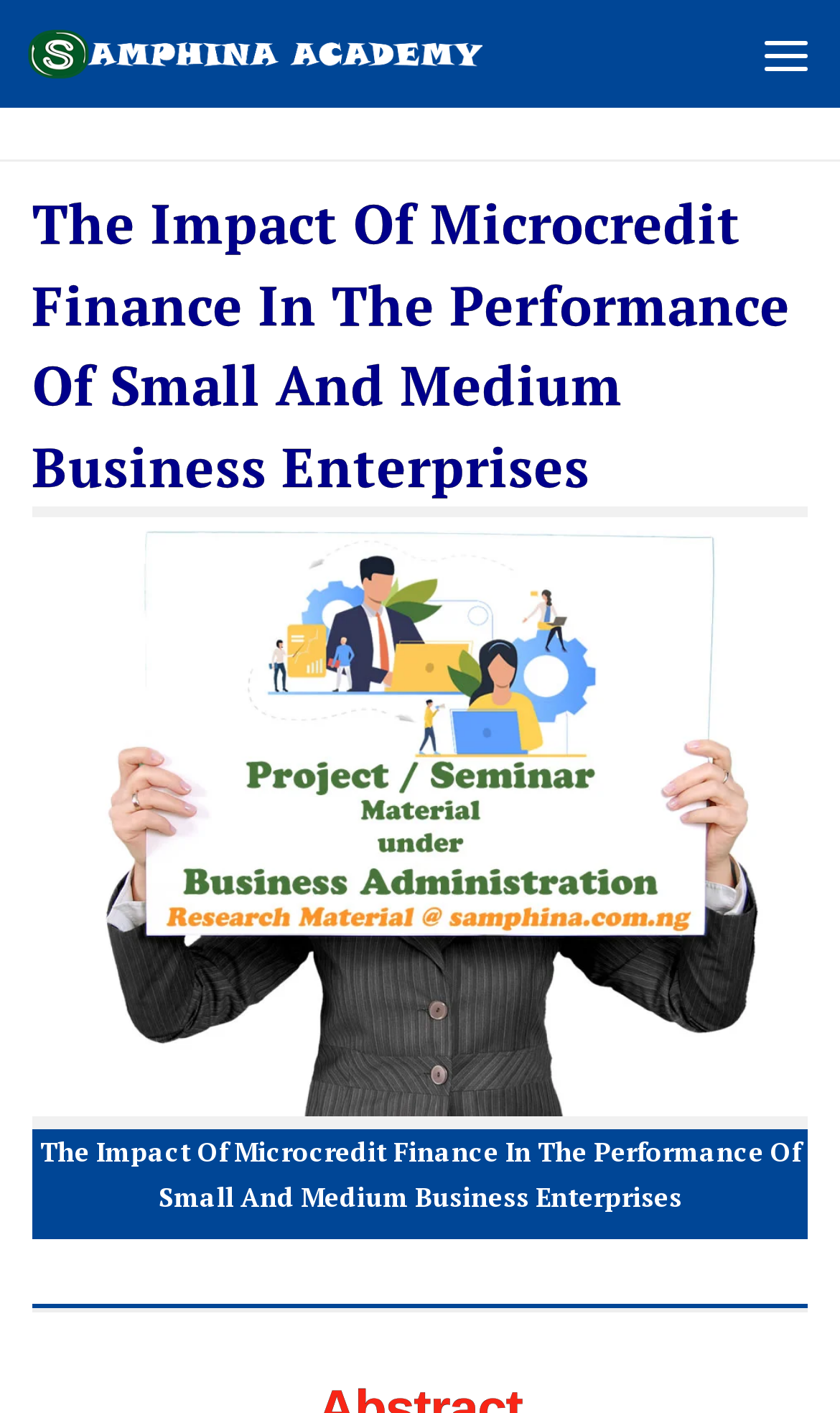Given the description "title="Menu"", provide the bounding box coordinates of the corresponding UI element.

[0.872, 0.0, 1.0, 0.076]